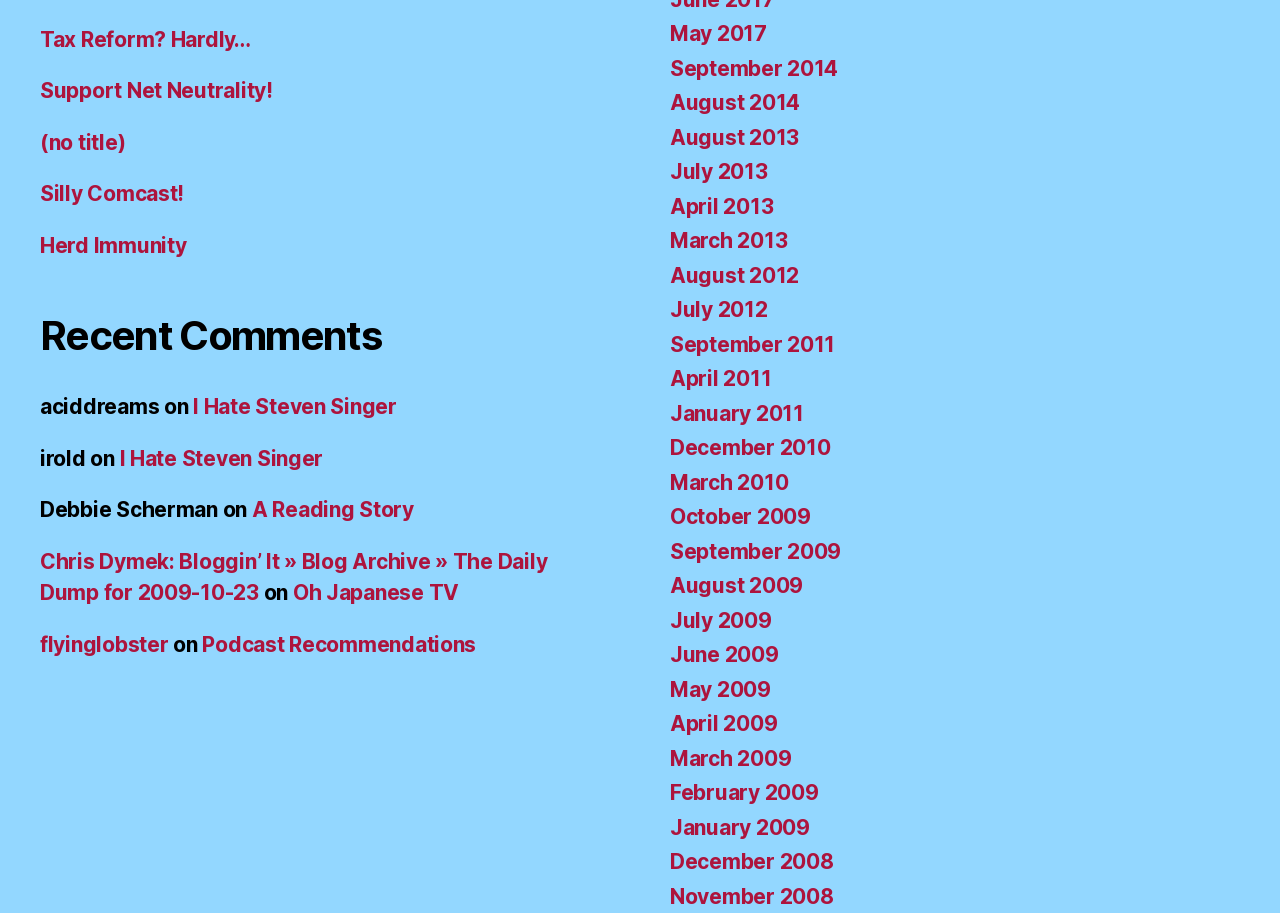What is the title of the first navigation section?
Make sure to answer the question with a detailed and comprehensive explanation.

The first navigation section has a heading element with the text 'Recent Posts', which indicates that this section contains recent posts.